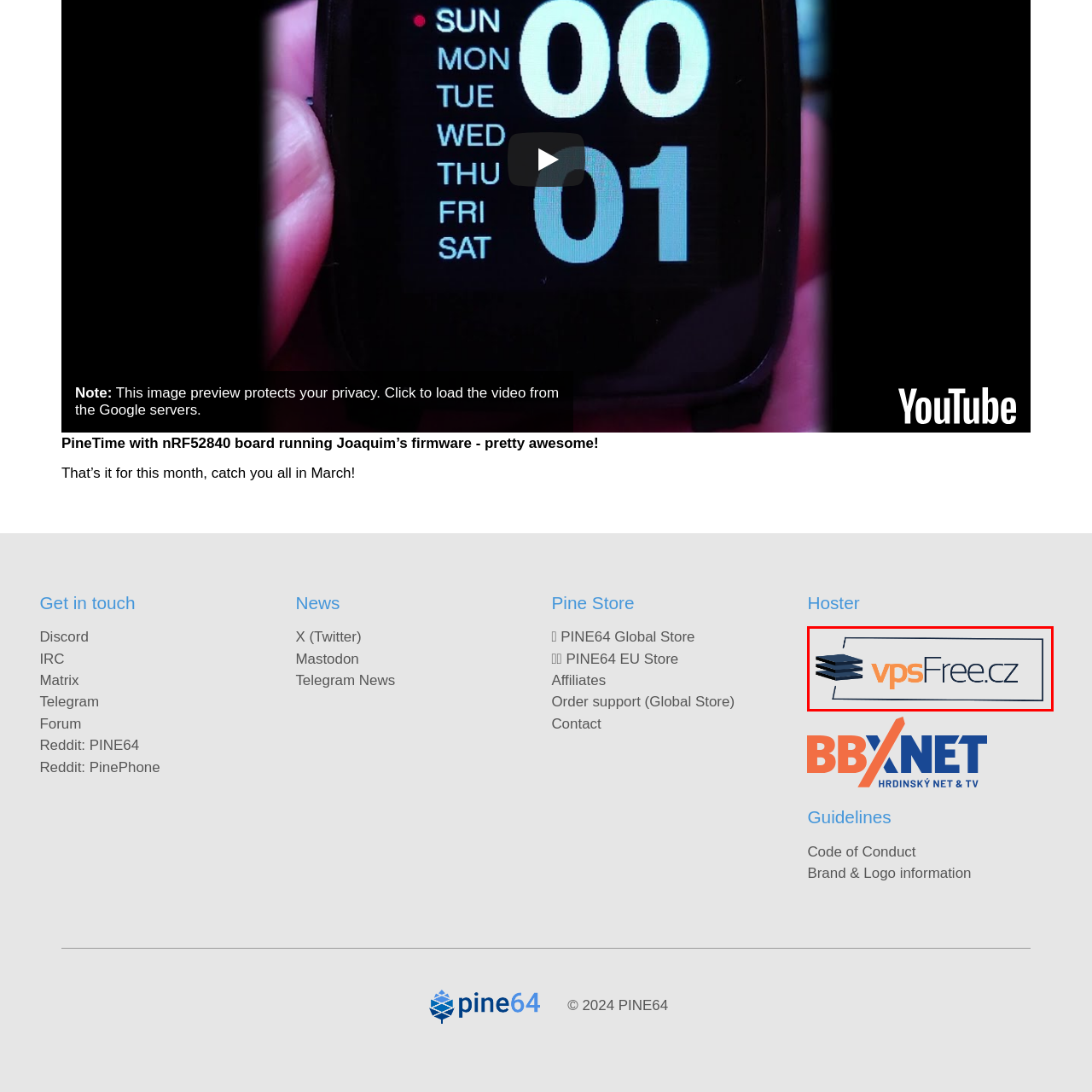Examine the area within the red bounding box and answer the following question using a single word or phrase:
What is the focus of the service?

Affordability and accessibility